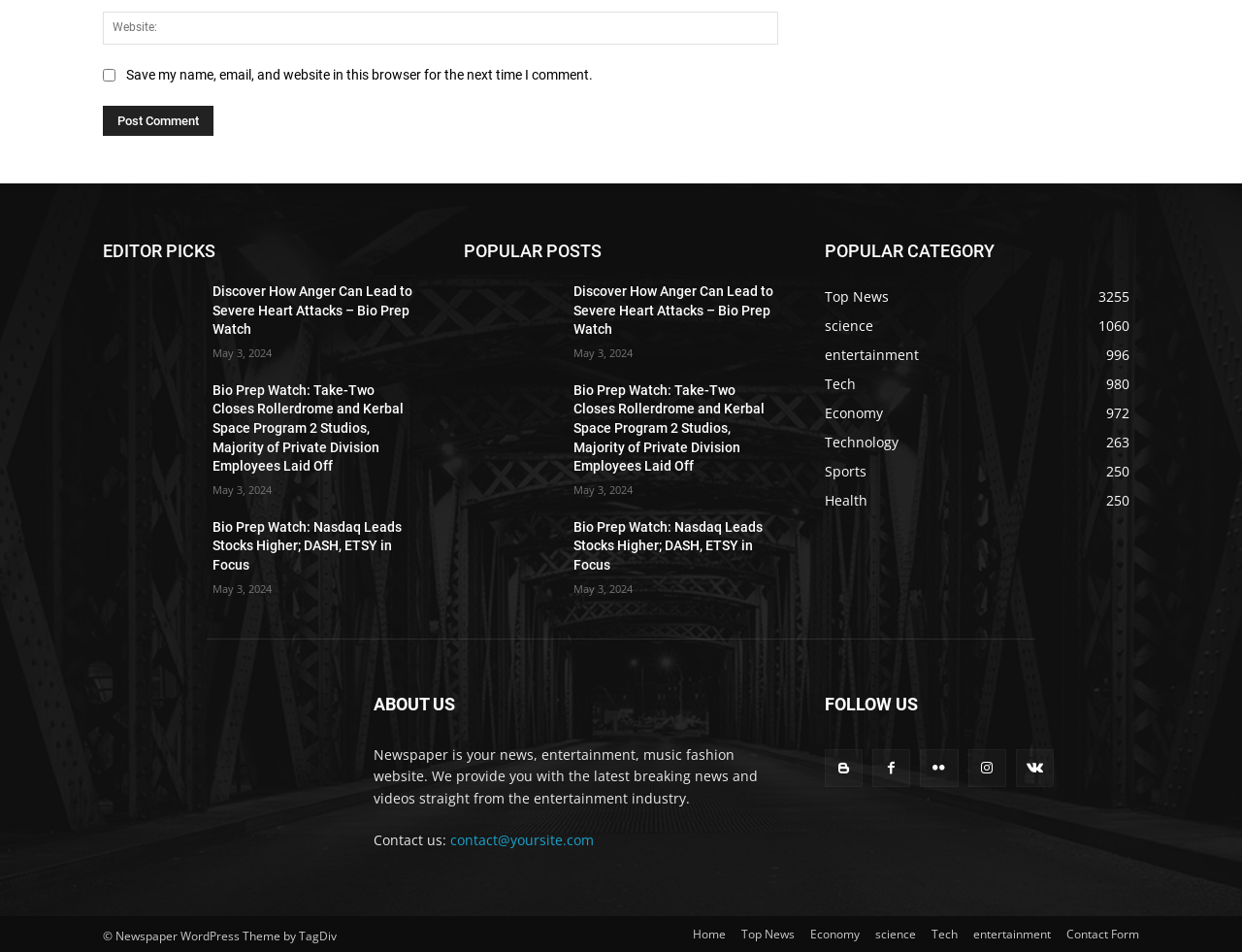What is the date of the articles listed?
Please answer the question with a detailed response using the information from the screenshot.

I found this date mentioned multiple times next to the article links, indicating the publication date of the articles.